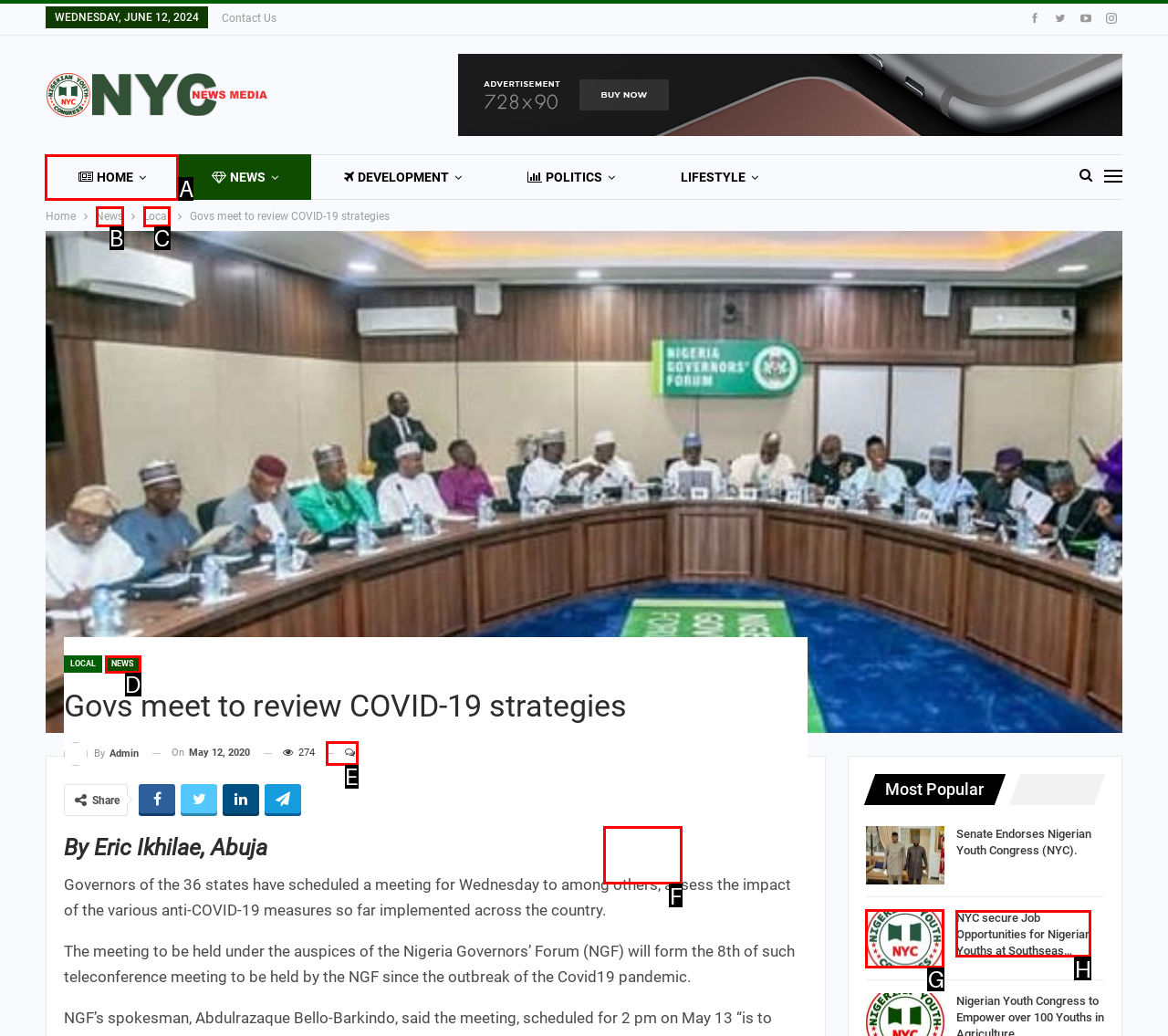Determine the letter of the UI element I should click on to complete the task: Click the 'HOME' button from the provided choices in the screenshot.

A